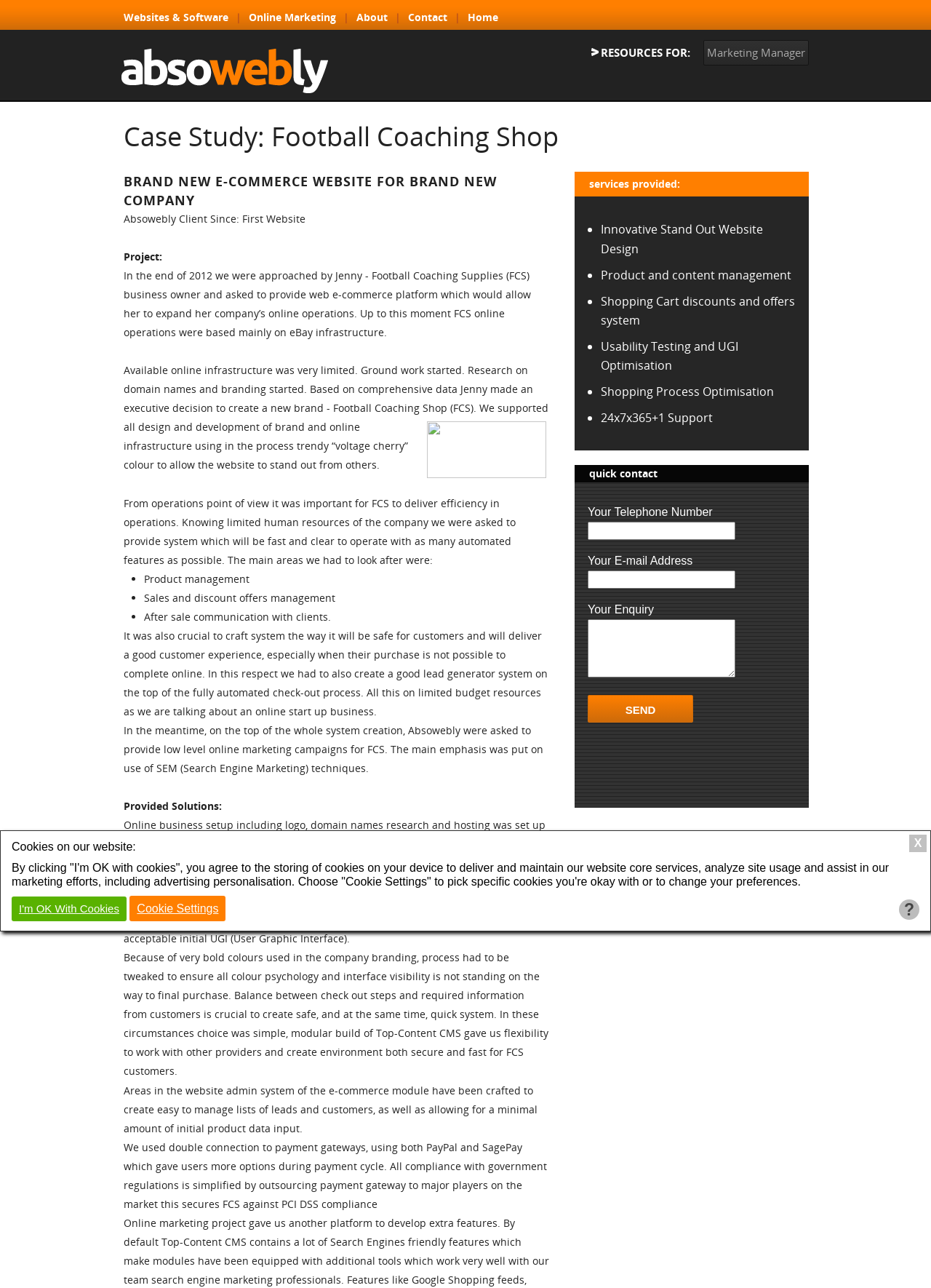Identify the bounding box coordinates of the clickable region required to complete the instruction: "Click on 'Websites & Software'". The coordinates should be given as four float numbers within the range of 0 and 1, i.e., [left, top, right, bottom].

[0.132, 0.006, 0.245, 0.021]